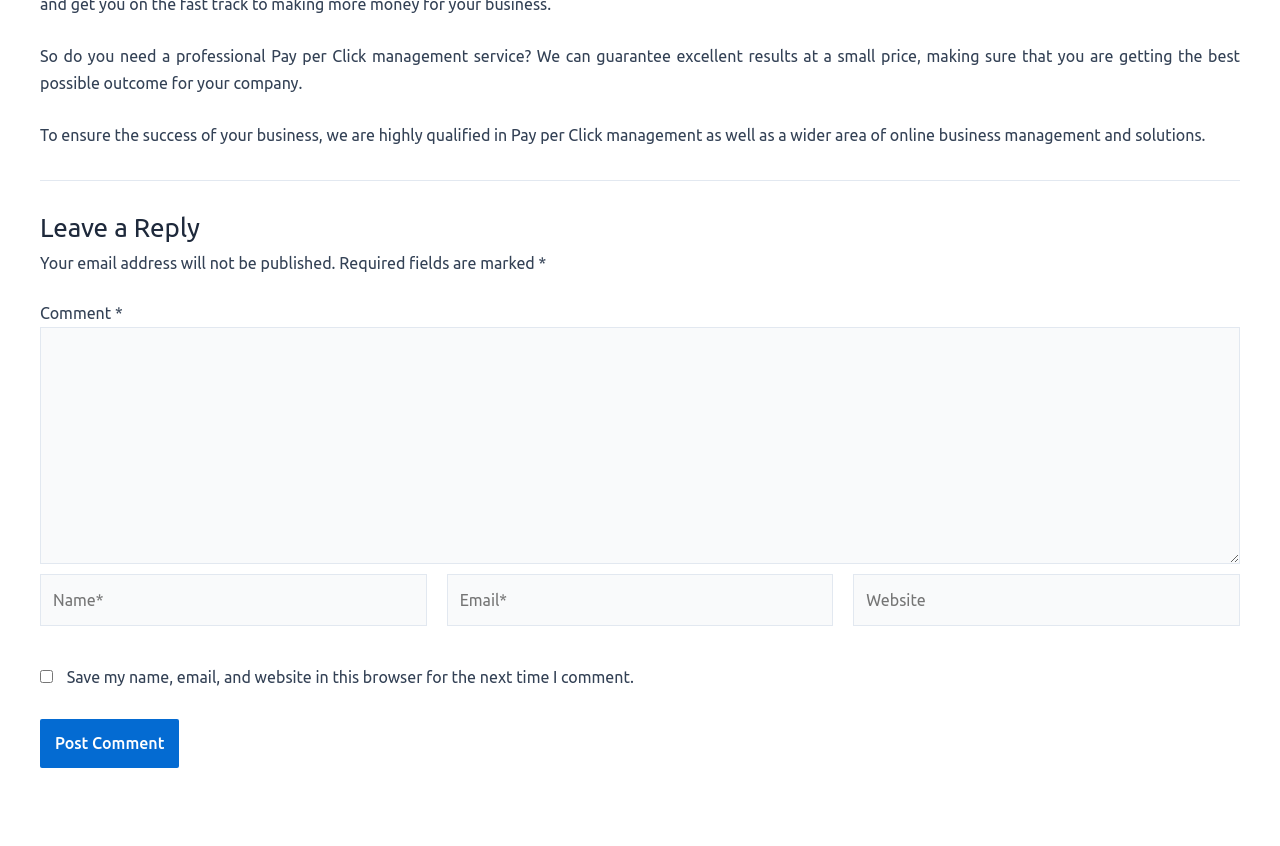What is the purpose of the service mentioned?
Using the image, provide a concise answer in one word or a short phrase.

Pay per Click management